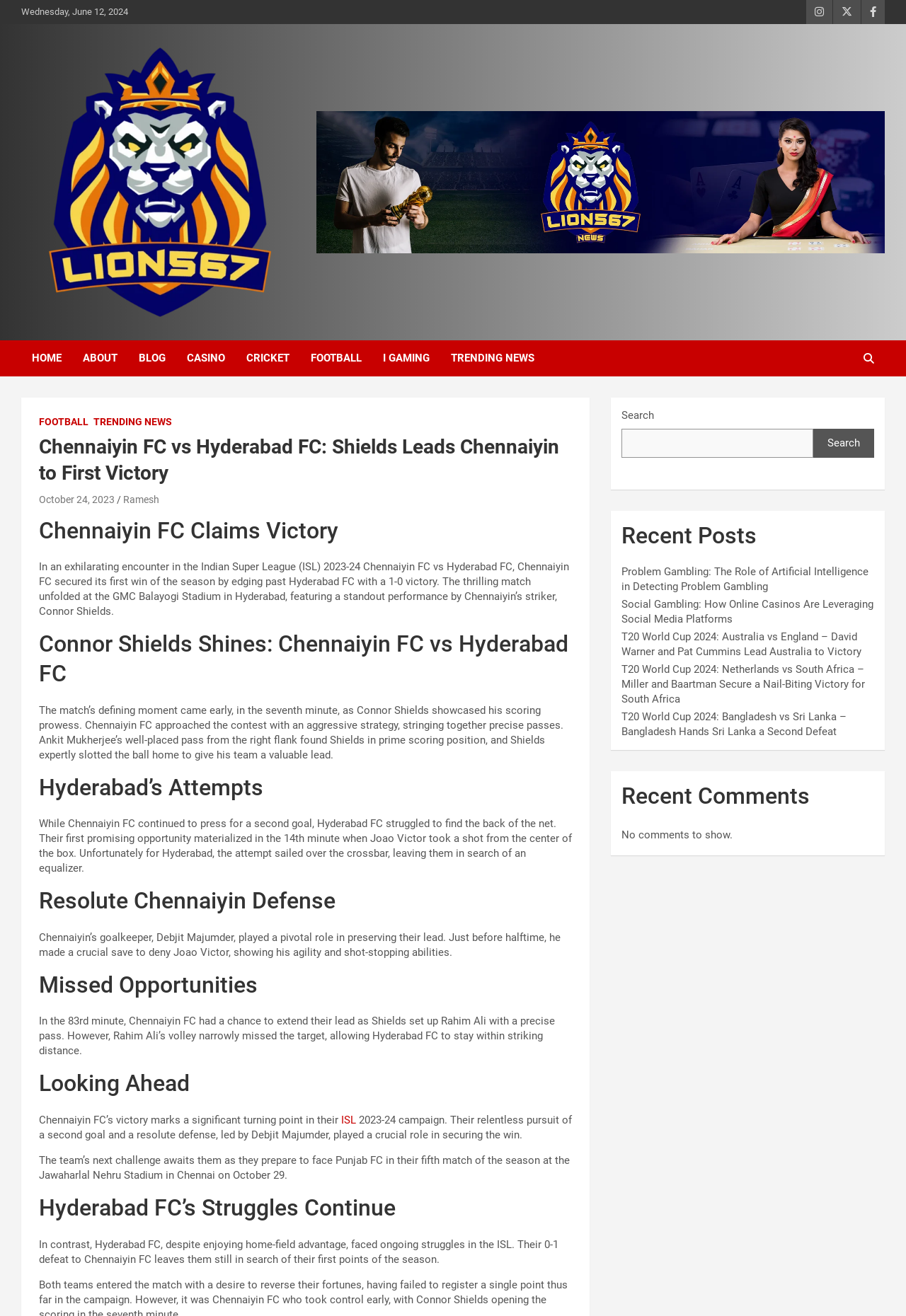What is the date of the Chennaiyin FC vs Hyderabad FC match?
Please answer the question with a detailed response using the information from the screenshot.

The date of the Chennaiyin FC vs Hyderabad FC match can be found in the article's heading, which states 'Chennaiyin FC vs Hyderabad FC: Shields Leads Chennaiyin to First Victory' and provides the date 'October 24, 2023' as a link.